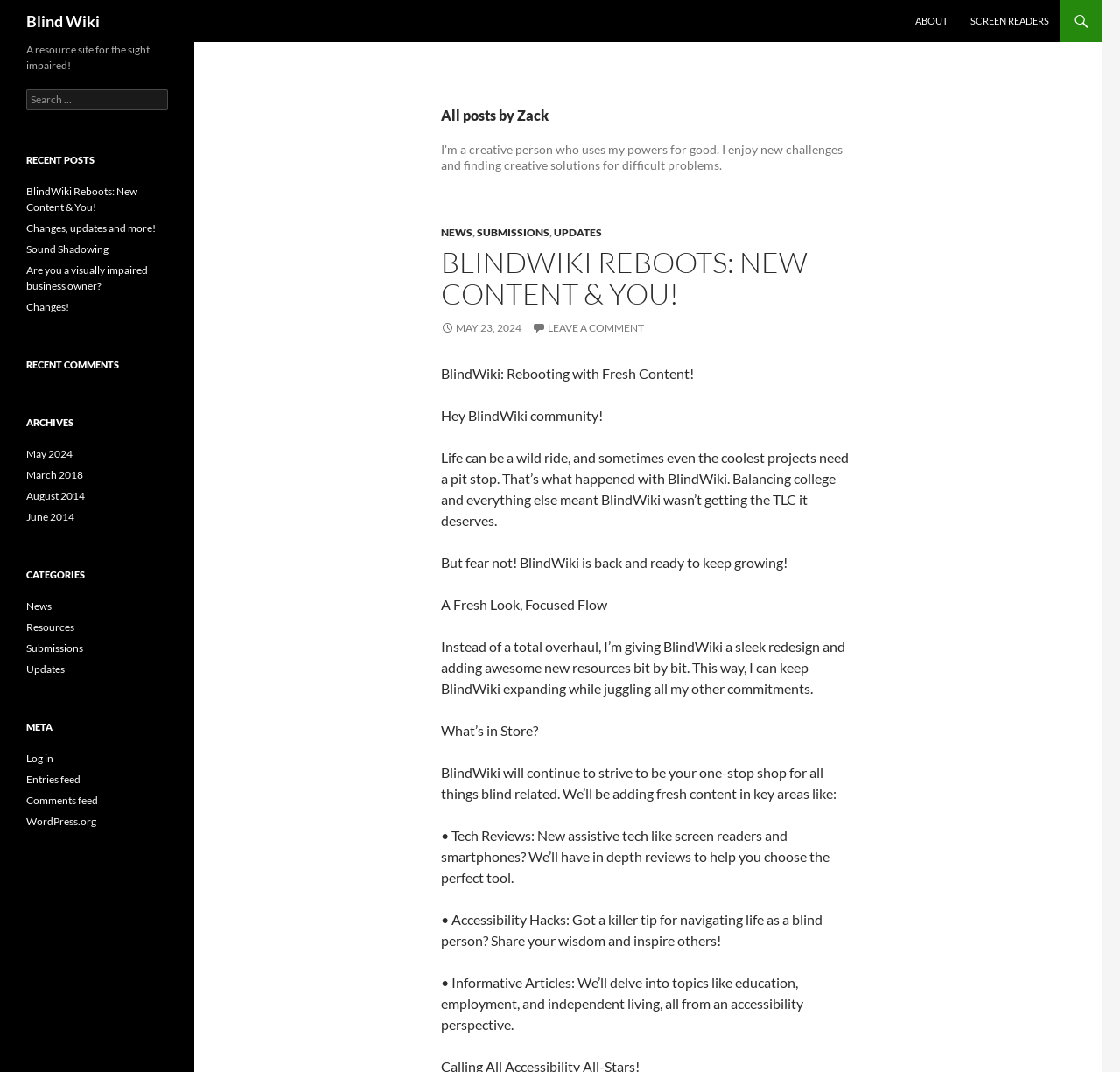Could you highlight the region that needs to be clicked to execute the instruction: "Log in to the website"?

[0.023, 0.701, 0.048, 0.713]